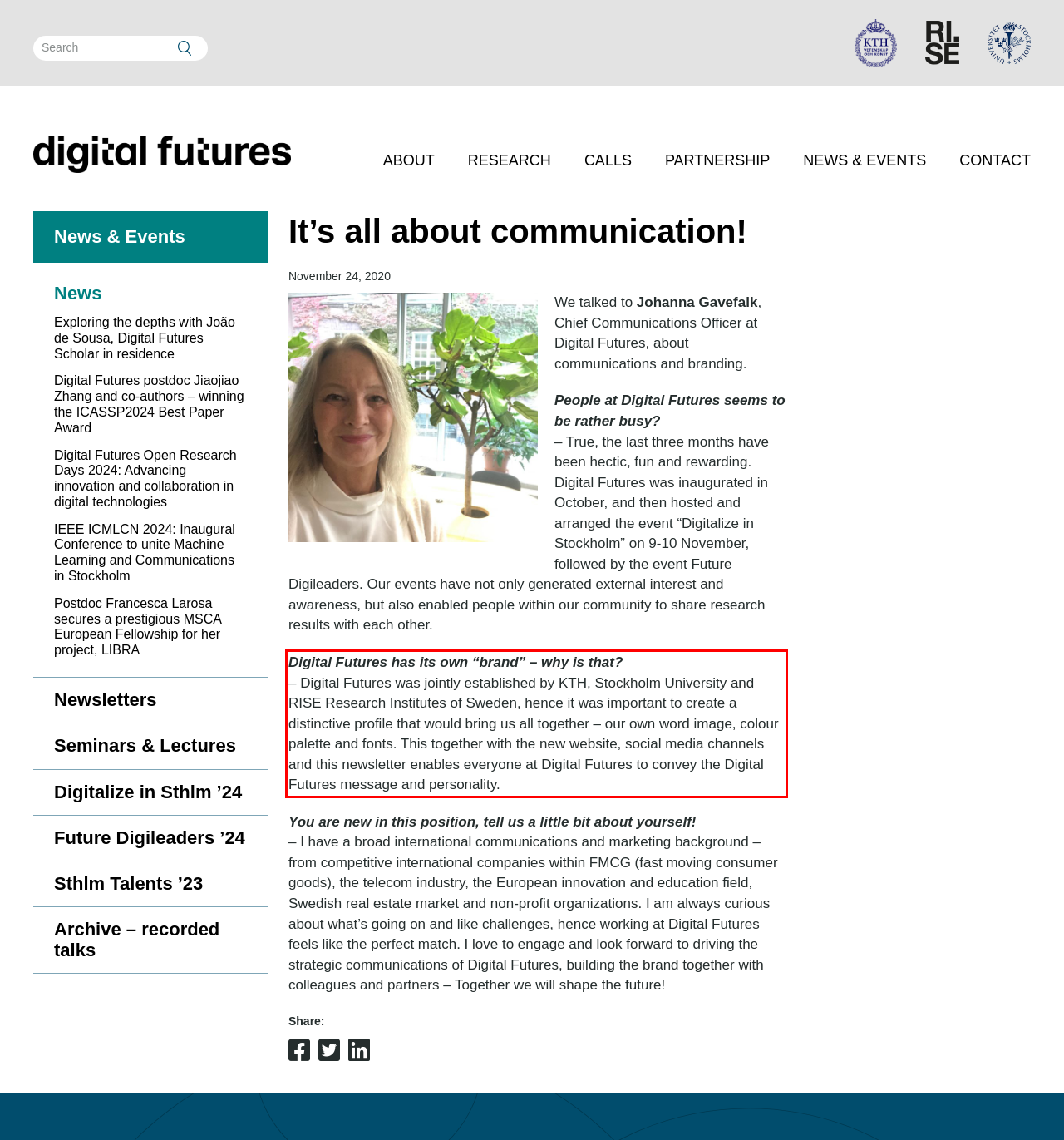The screenshot provided shows a webpage with a red bounding box. Apply OCR to the text within this red bounding box and provide the extracted content.

Digital Futures has its own “brand” – why is that? – Digital Futures was jointly established by KTH, Stockholm University and RISE Research Institutes of Sweden, hence it was important to create a distinctive profile that would bring us all together – our own word image, colour palette and fonts. This together with the new website, social media channels and this newsletter enables everyone at Digital Futures to convey the Digital Futures message and personality.